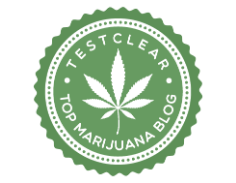Give a detailed account of everything present in the image.

The image features a badge from "TestClear," highlighting it as a "Top Marijuana Blog." The design consists of a circular emblem with a vibrant green background, showcasing a stylized cannabis leaf at the center. This badge is likely intended as a recognition of the blog's prominence and quality within the cannabis industry, making it a notable resource for readers interested in marijuana-related topics. Its purposeful design and clear branding enhance its visibility and appeal in the digital space.